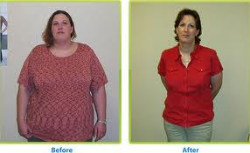Refer to the screenshot and give an in-depth answer to this question: What is the woman's body posture like in the 'Before' picture?

The caption states that the woman's body posture in the 'Before' picture suggests a level of discomfort or inhibition, implying that she appears uncomfortable or uneasy in the 'Before' image.